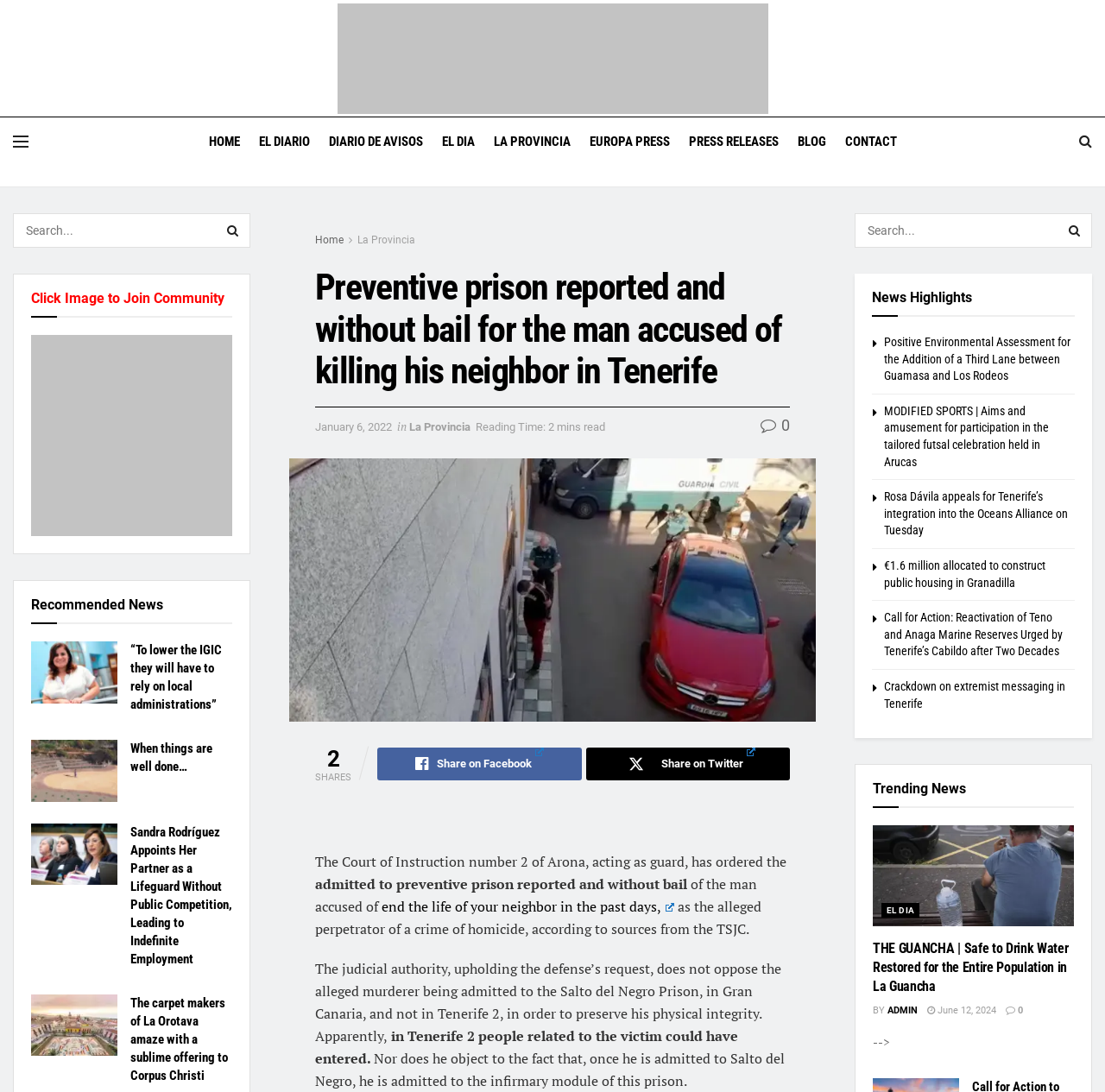How many minutes does it take to read the main article?
Offer a detailed and exhaustive answer to the question.

I obtained the answer by looking at the 'Reading Time' section below the heading of the main article, which indicates that it takes 2 minutes to read.